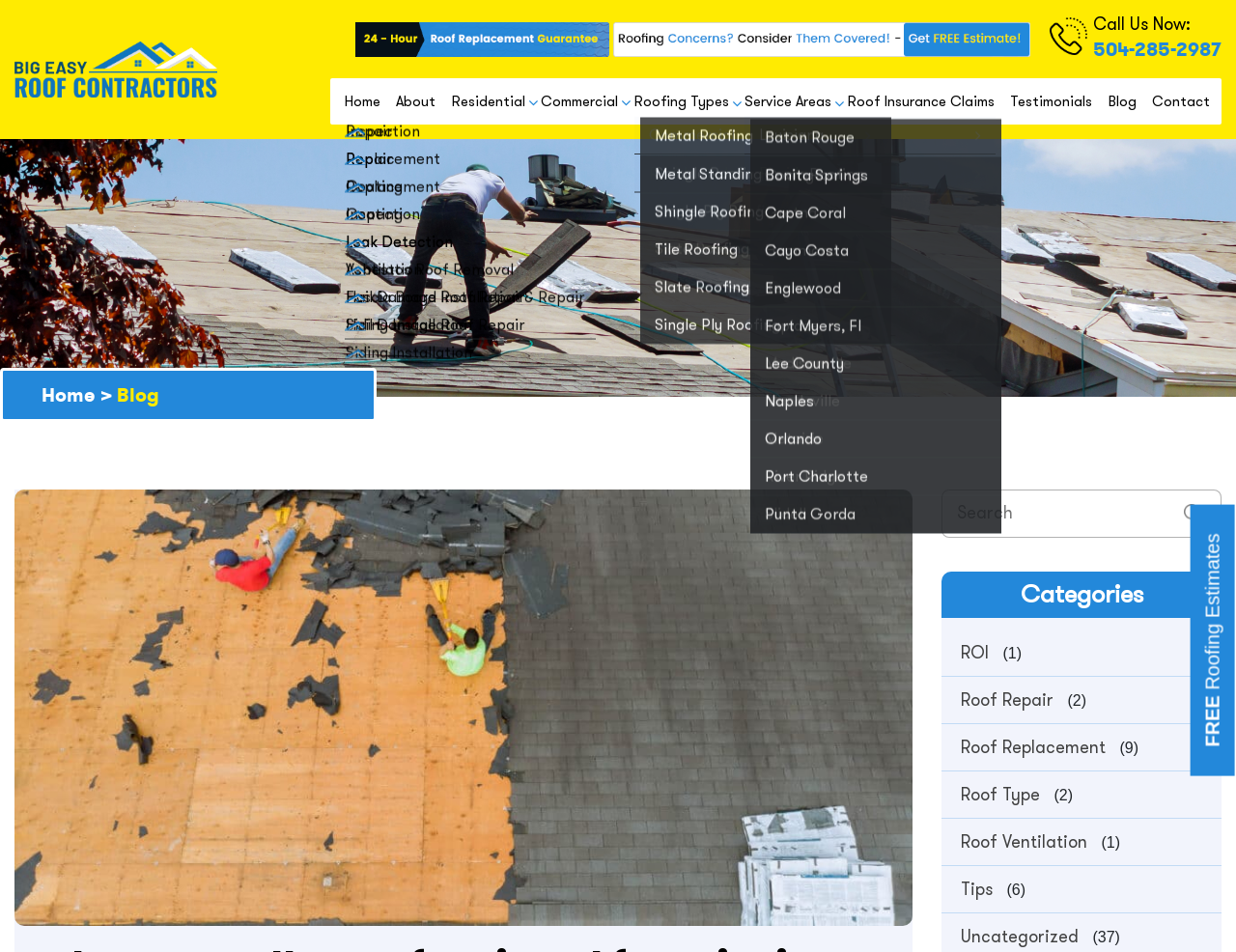Answer the question below using just one word or a short phrase: 
How many links are in the main navigation menu?

10